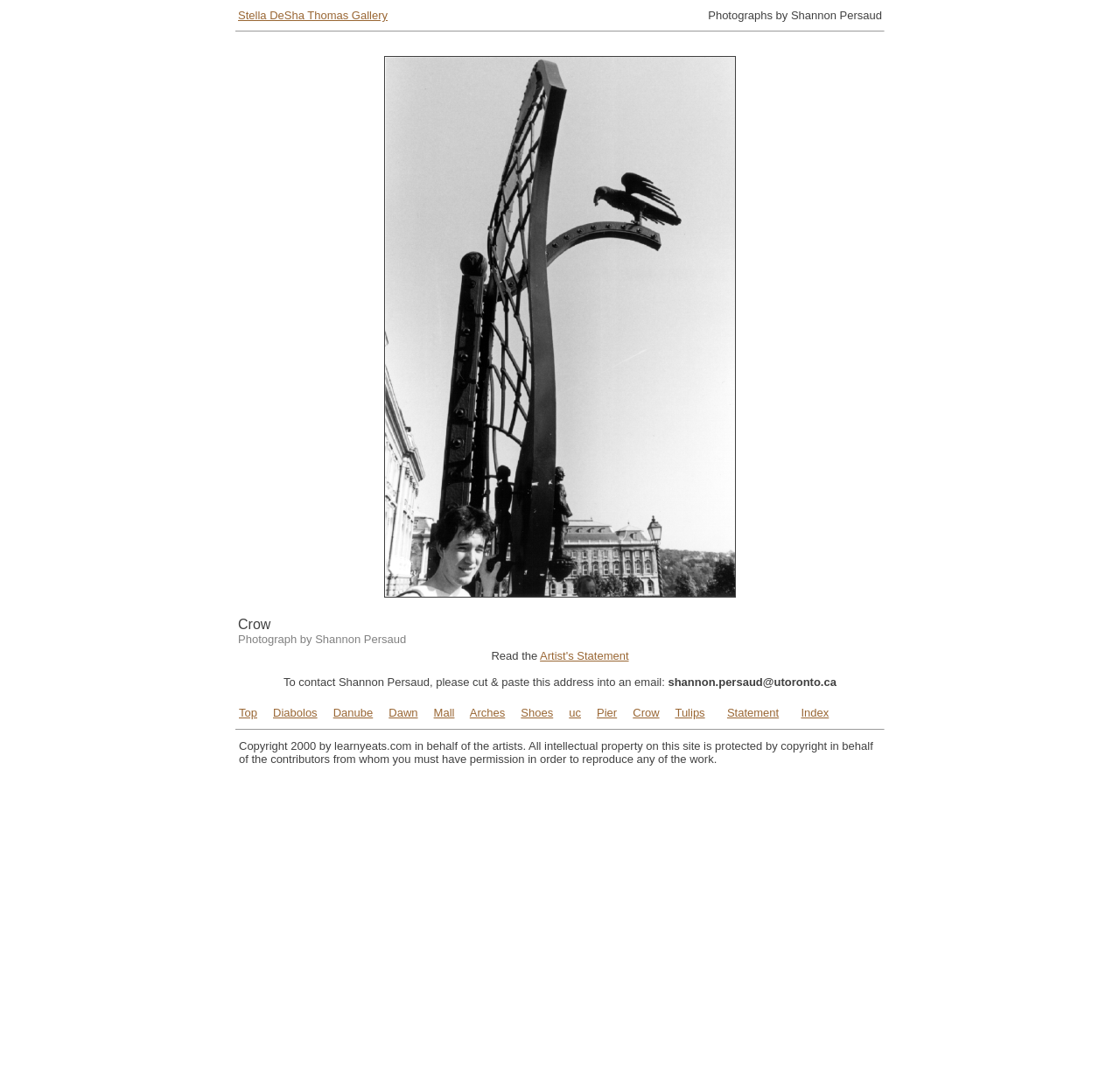Give a one-word or short phrase answer to this question: 
What is the copyright notice on the webpage?

Copyright 2000 by learnyeats.com